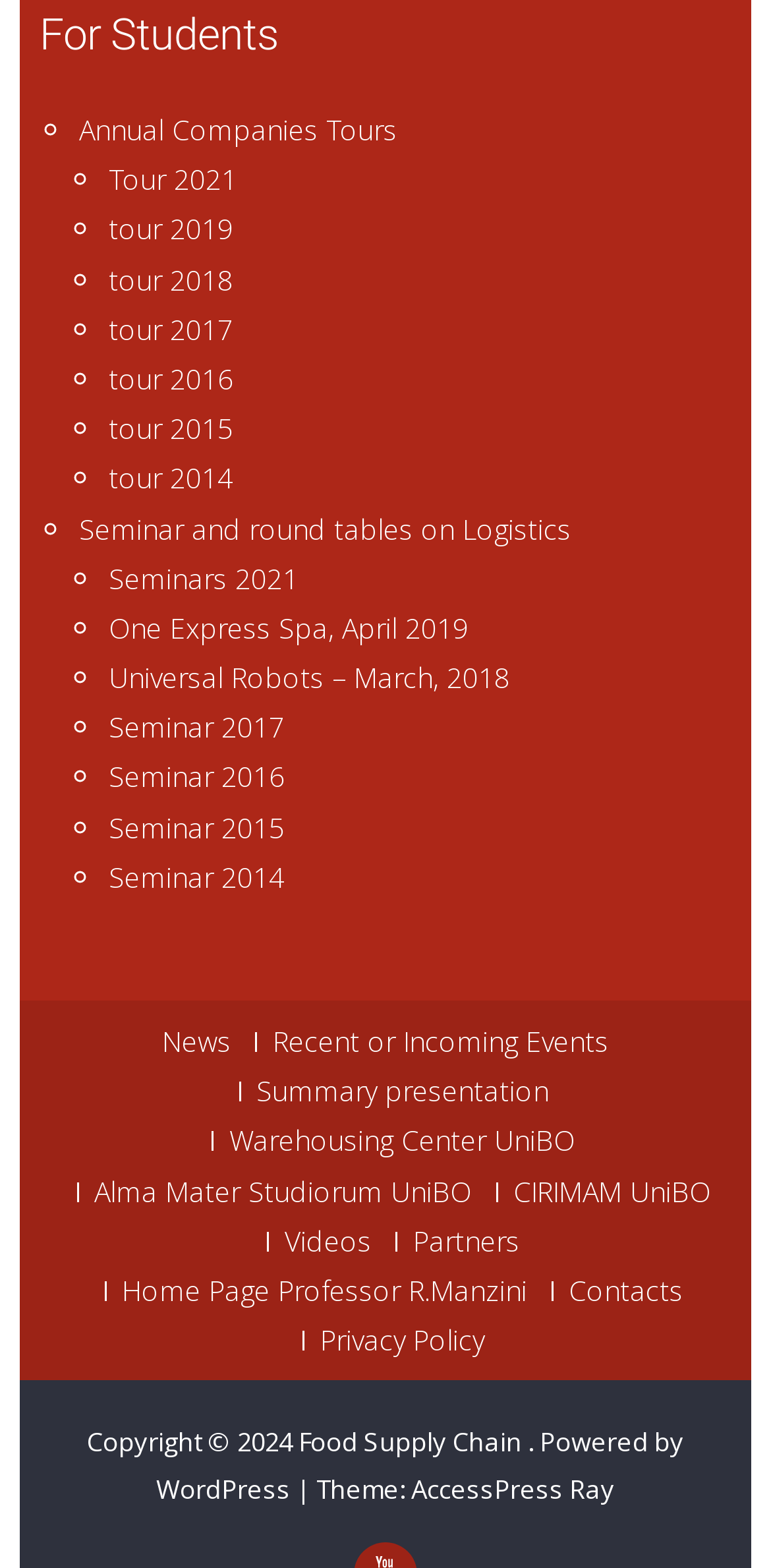Predict the bounding box coordinates of the UI element that matches this description: "Home Page Professor R.Manzini". The coordinates should be in the format [left, top, right, bottom] with each value between 0 and 1.

[0.135, 0.817, 0.683, 0.83]